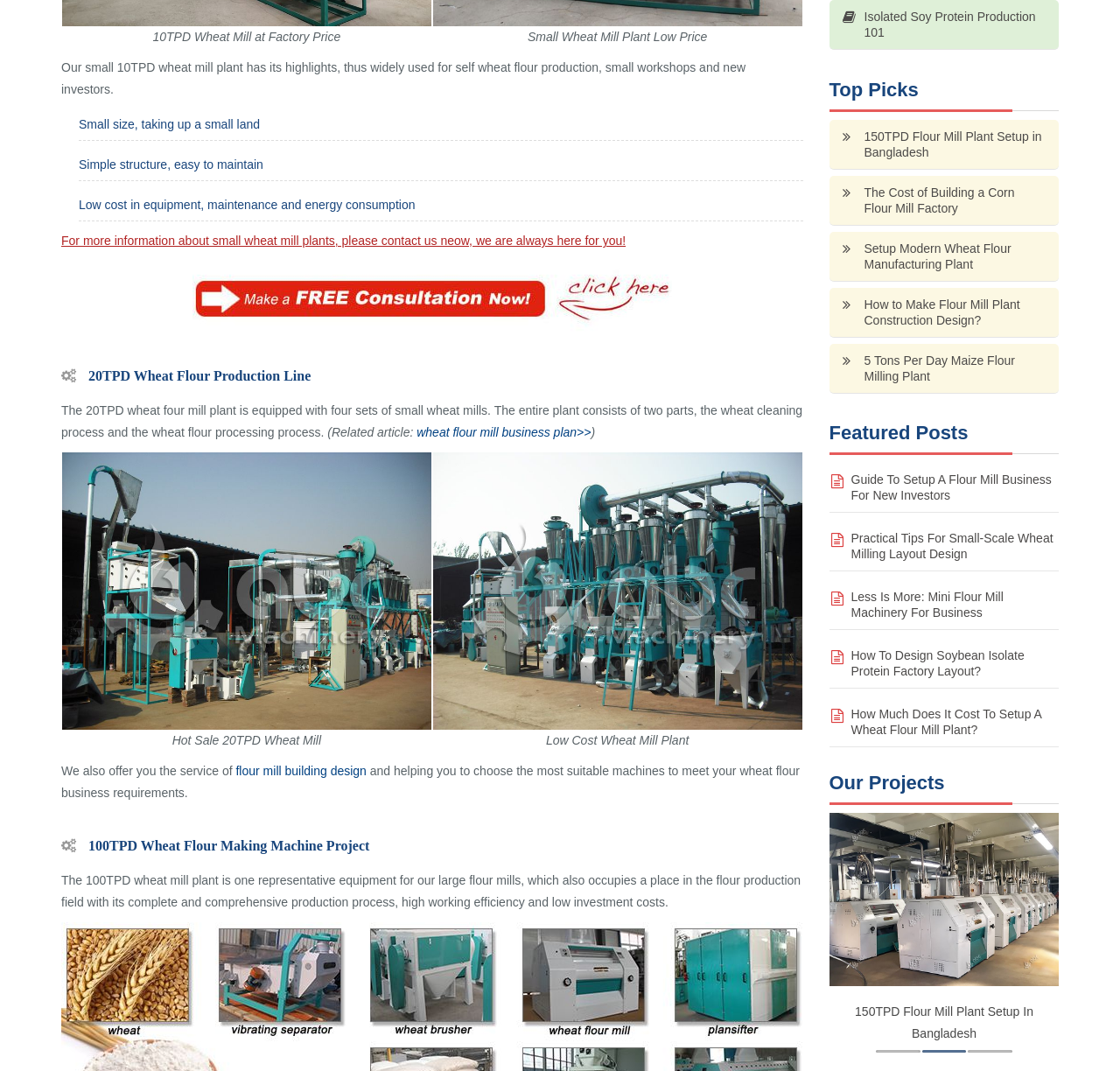Reply to the question with a single word or phrase:
What is the highlight of the small 10TPD wheat mill plant?

Small size, simple structure, low cost